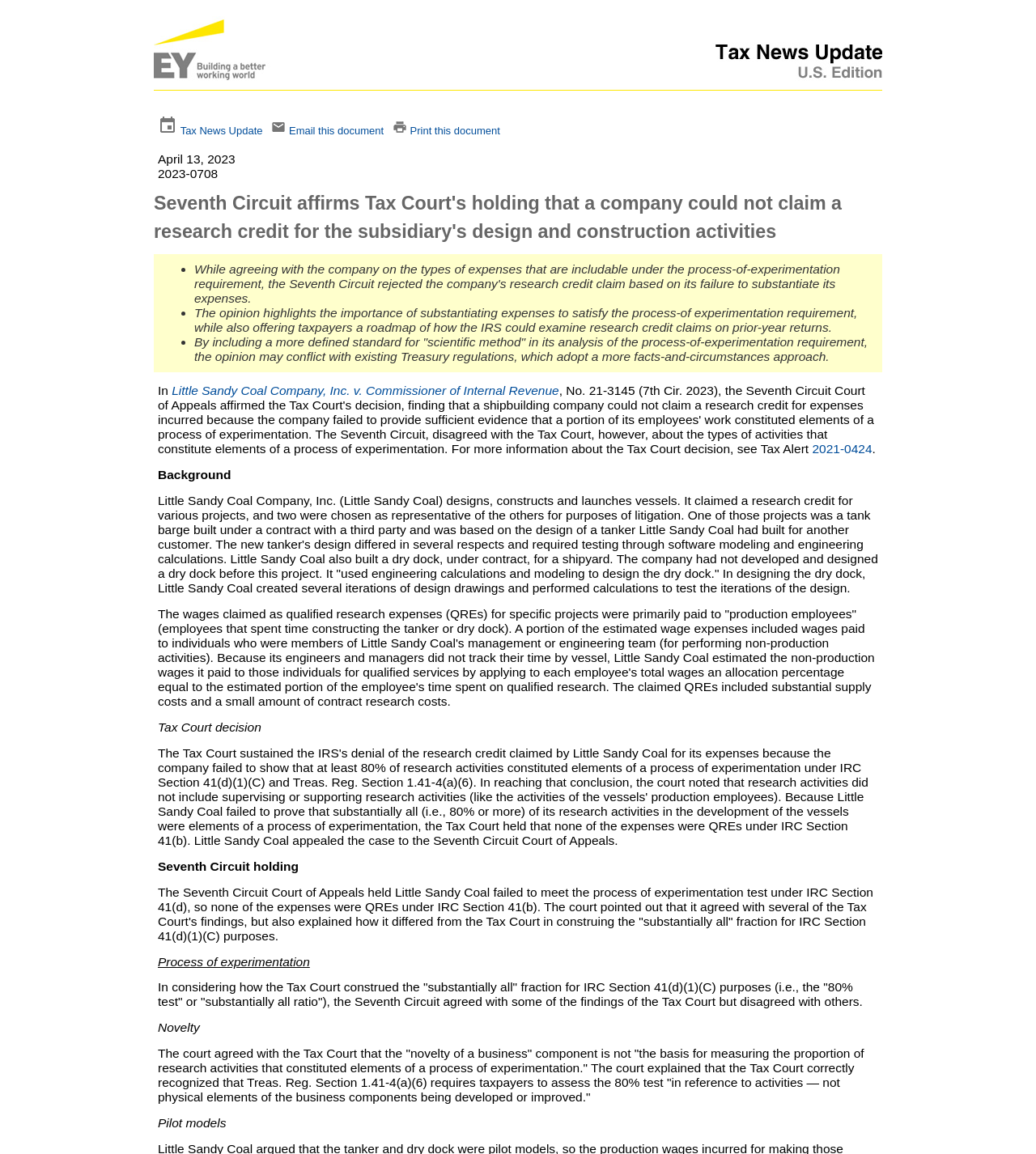Locate the bounding box coordinates of the clickable element to fulfill the following instruction: "Click on the 'Tax News Update' link". Provide the coordinates as four float numbers between 0 and 1 in the format [left, top, right, bottom].

[0.174, 0.108, 0.254, 0.119]